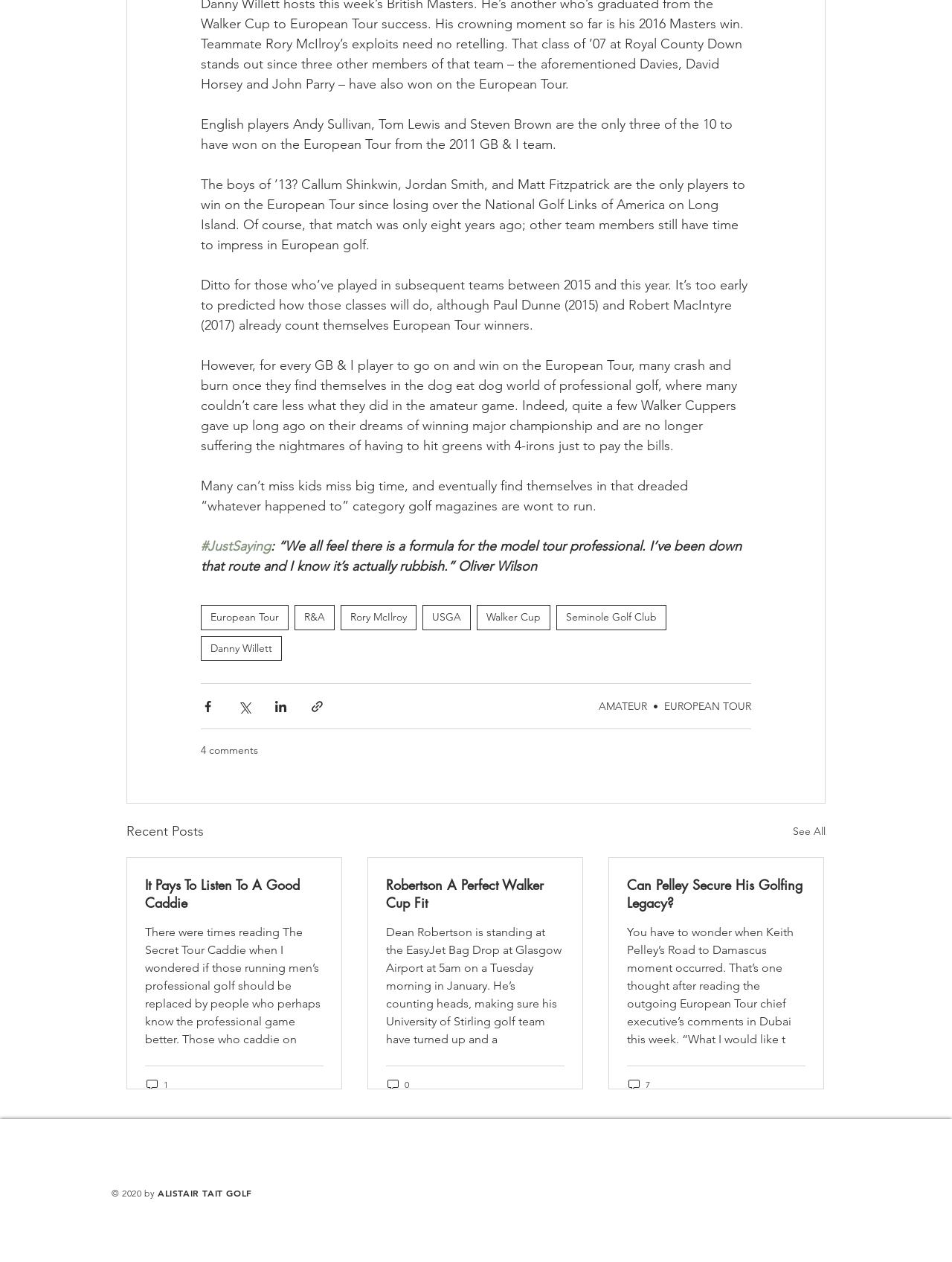Please provide a comprehensive response to the question below by analyzing the image: 
What is the purpose of the buttons at the bottom of the page?

The buttons at the bottom of the page have icons and text indicating that they are for sharing the content via Facebook, Twitter, LinkedIn, and link. This suggests that the purpose of these buttons is to allow users to share the article on social media platforms.